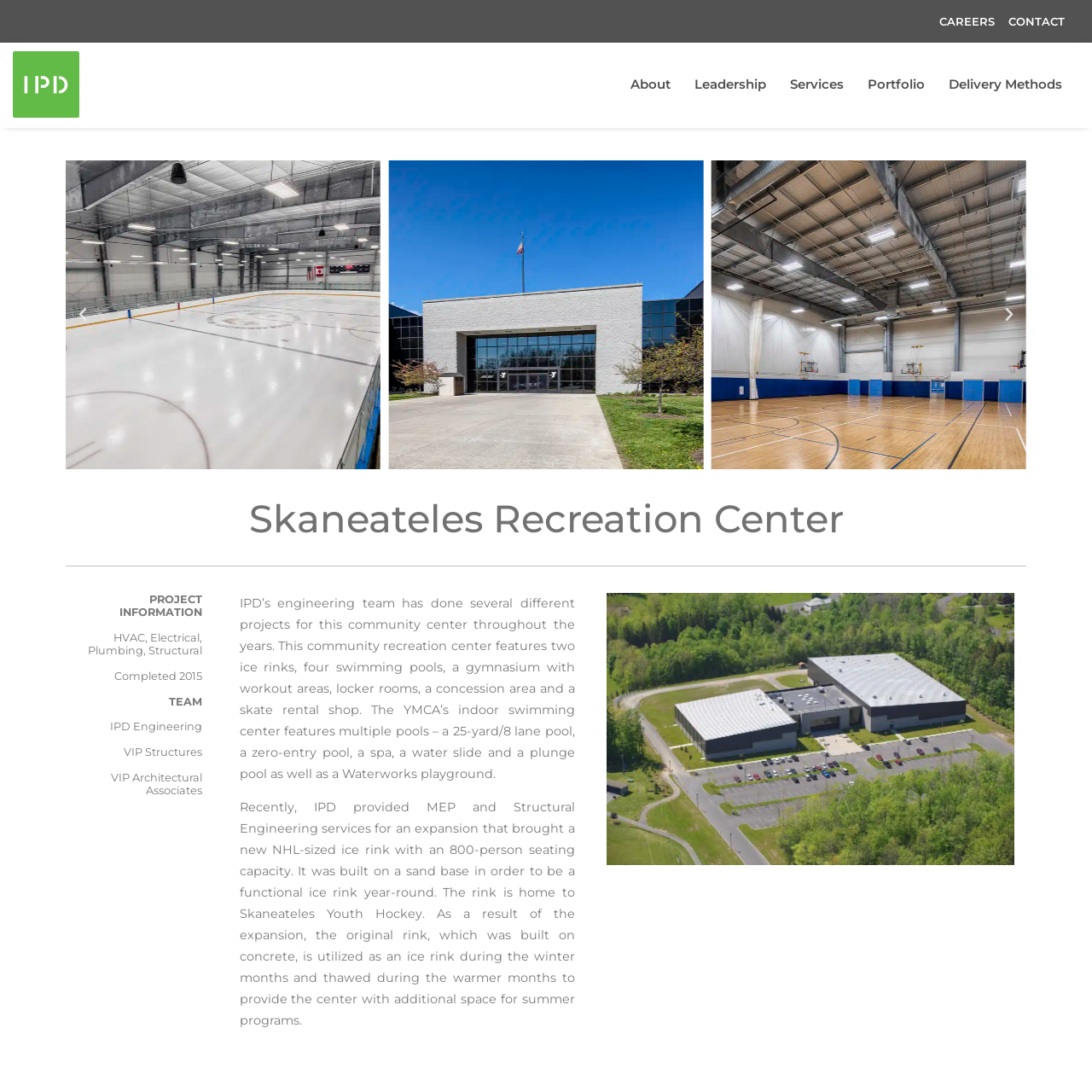Explain in detail what is happening within the highlighted red bounding box in the image.

The image showcases the Skaneateles Community Recreation Center, specifically highlighting one of its ice rinks. This facility features a new NHL-sized ice rink, which boasts an 800-person seating capacity, designed for year-round functionality thanks to its innovative sand base. The recreation center, which also includes multiple swimming pools, a gymnasium, and a concession area, serves as a hub for community activities. Notably, it supports various programs, including the Skaneateles Youth Hockey team during the winter months. The image is part of a larger presentation detailing the center's amenities and the engineering services provided by IPD Engineering, illustrating the blend of recreational and architectural excellence in the community's design.